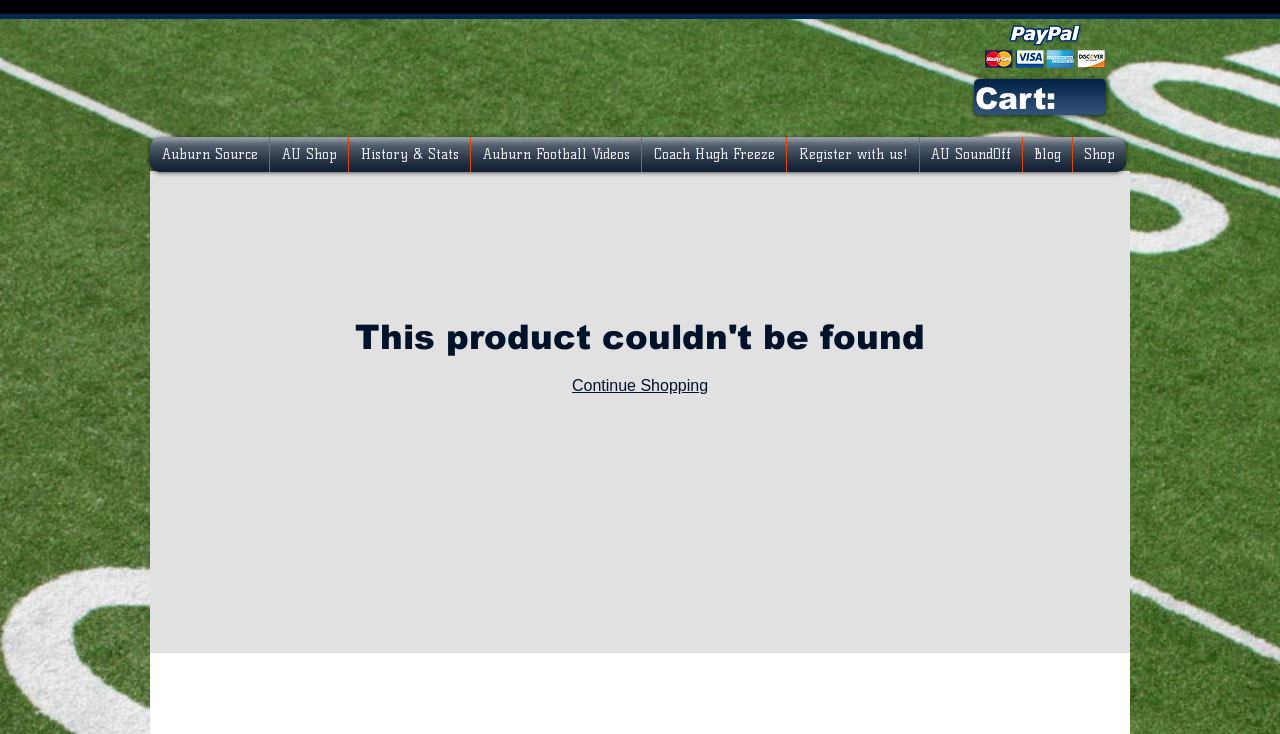Please determine the bounding box coordinates of the clickable area required to carry out the following instruction: "Click Continue Shopping". The coordinates must be four float numbers between 0 and 1, represented as [left, top, right, bottom].

[0.447, 0.514, 0.553, 0.537]